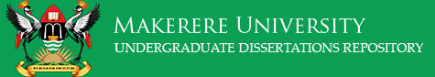What is the purpose of the webpage?
Based on the image, answer the question with a single word or brief phrase.

Undergraduate research contributions